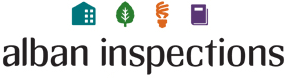Using the information in the image, give a detailed answer to the following question: What type of font is used for the company name?

I analyzed the font used for the company name 'Alban Inspections' and determined it to be a bold, modern font, which emphasizes the company's dedication to providing thorough inspections and high-quality service.